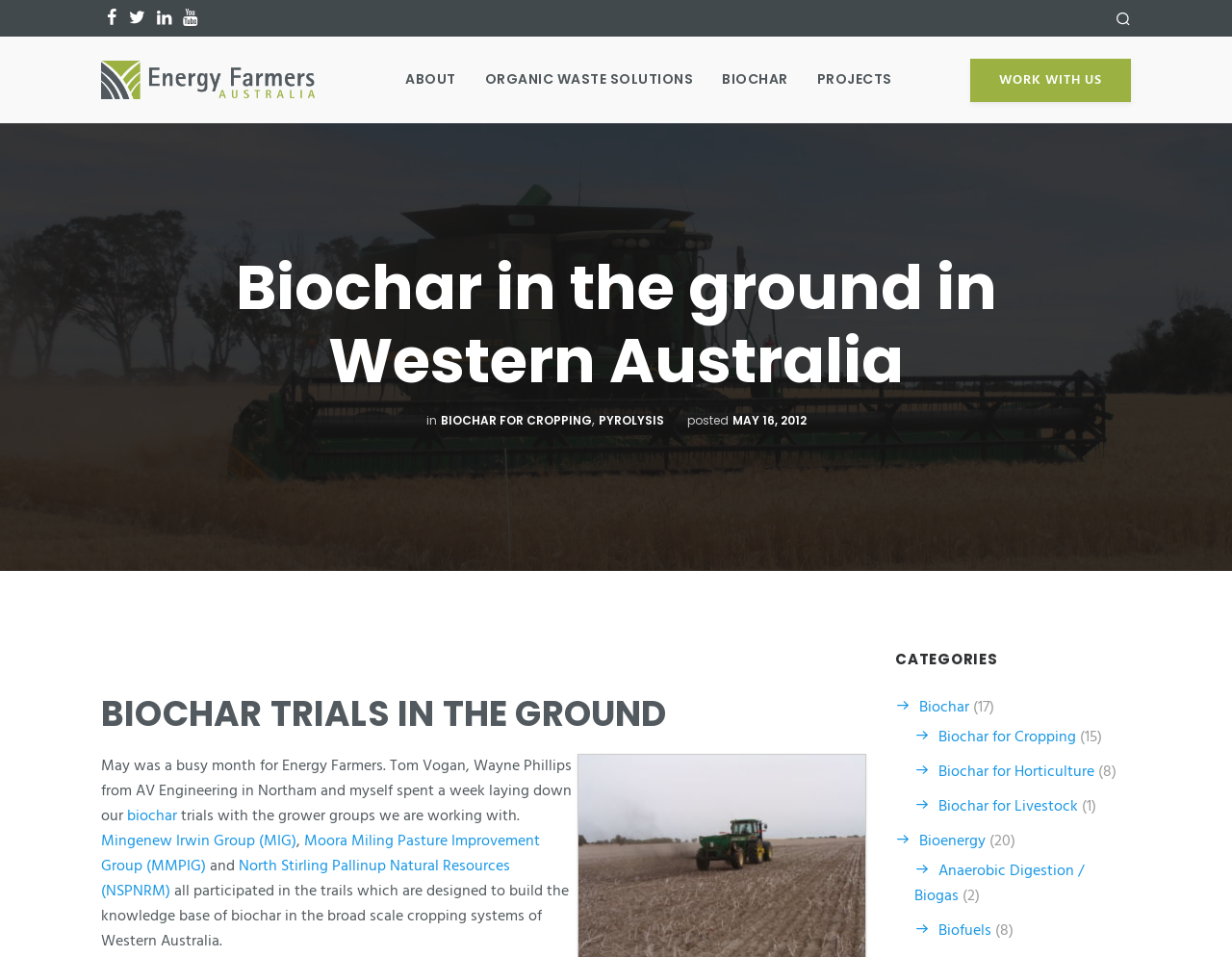Locate the primary headline on the webpage and provide its text.

Biochar in the ground in Western Australia